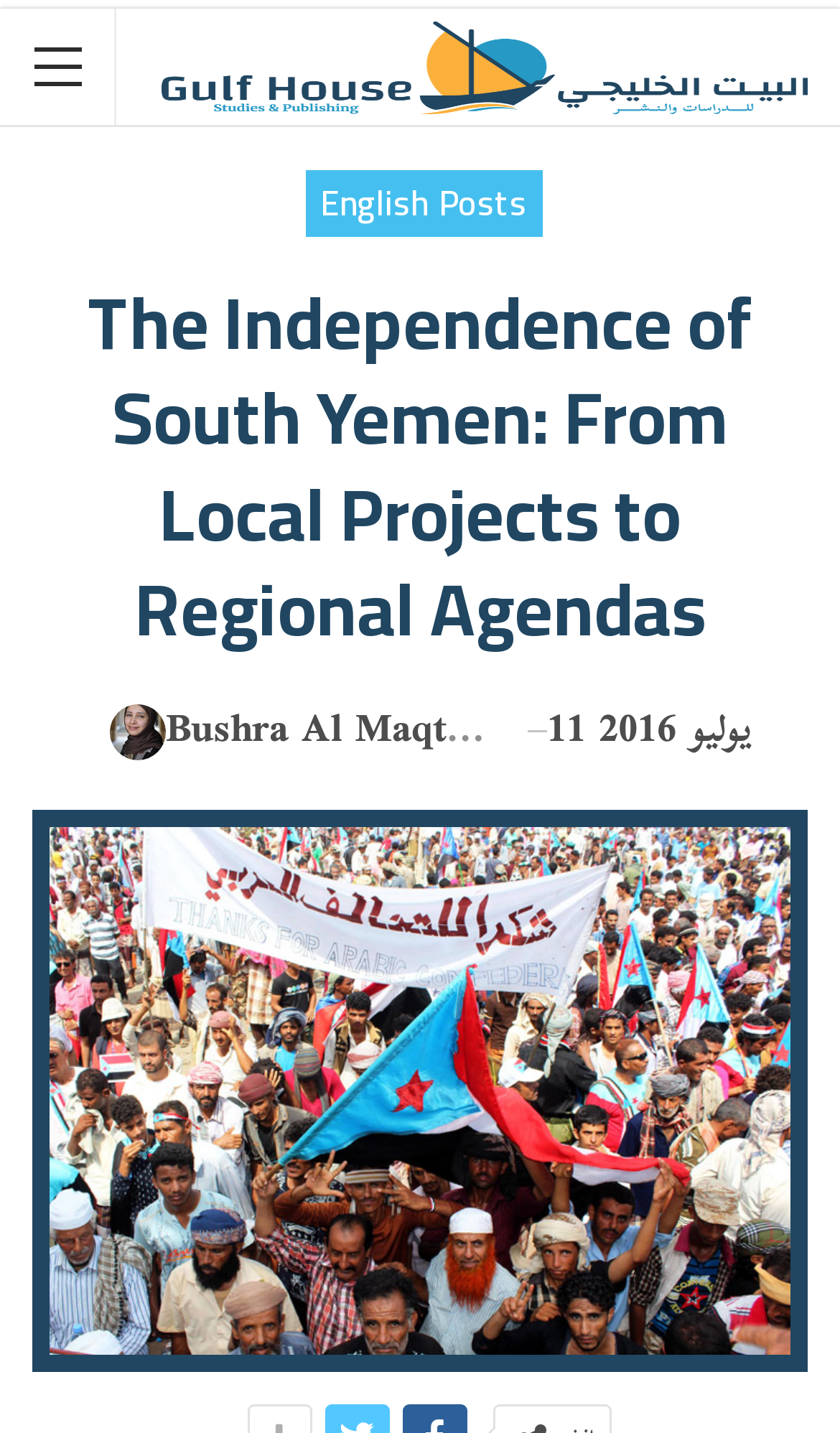Determine the bounding box of the UI element mentioned here: "Bushra Al Maqtari". The coordinates must be in the format [left, top, right, bottom] with values ranging from 0 to 1.

[0.131, 0.491, 0.582, 0.53]